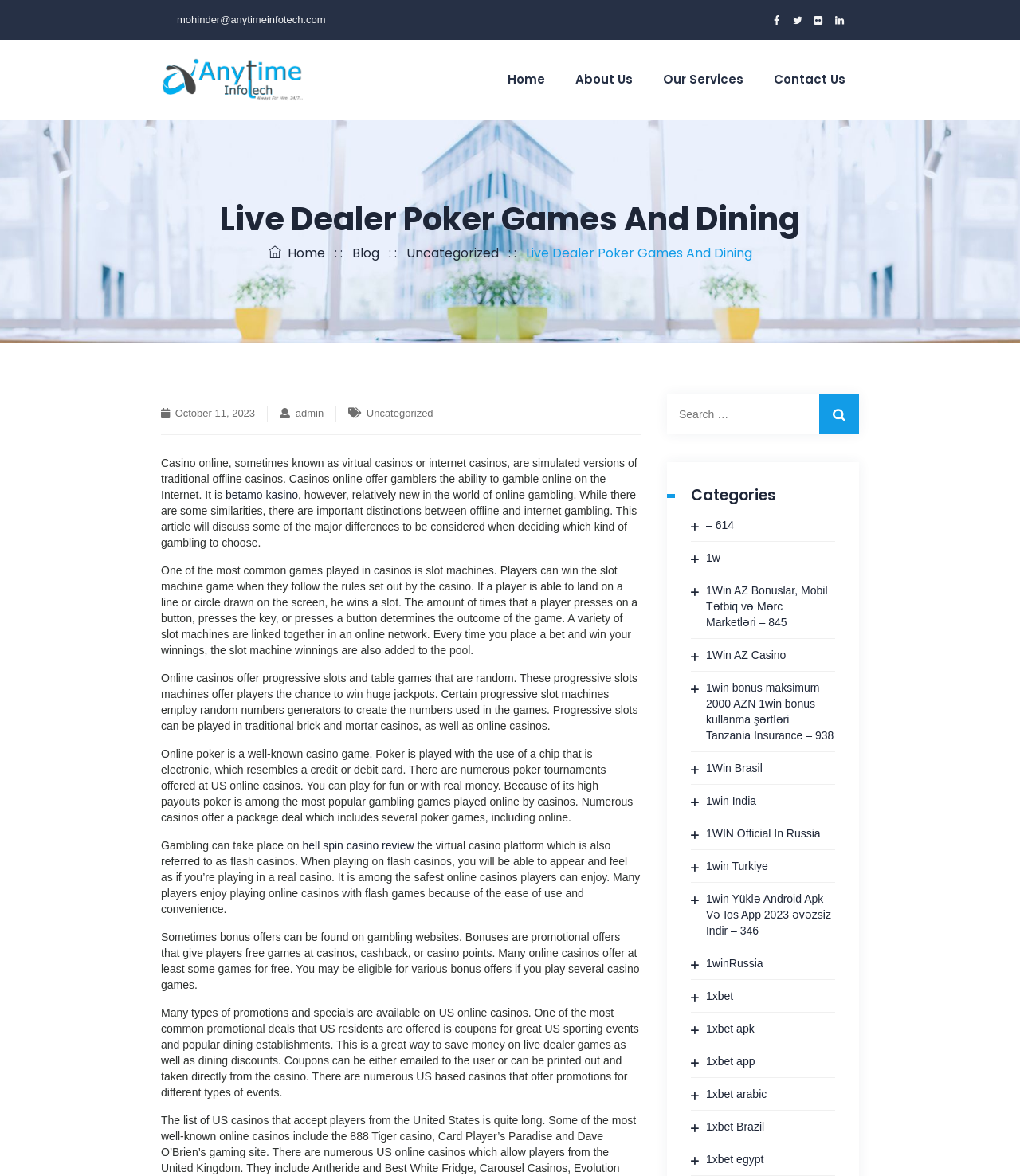Please identify the bounding box coordinates of the element that needs to be clicked to execute the following command: "Read the blog". Provide the bounding box using four float numbers between 0 and 1, formatted as [left, top, right, bottom].

[0.345, 0.207, 0.371, 0.223]